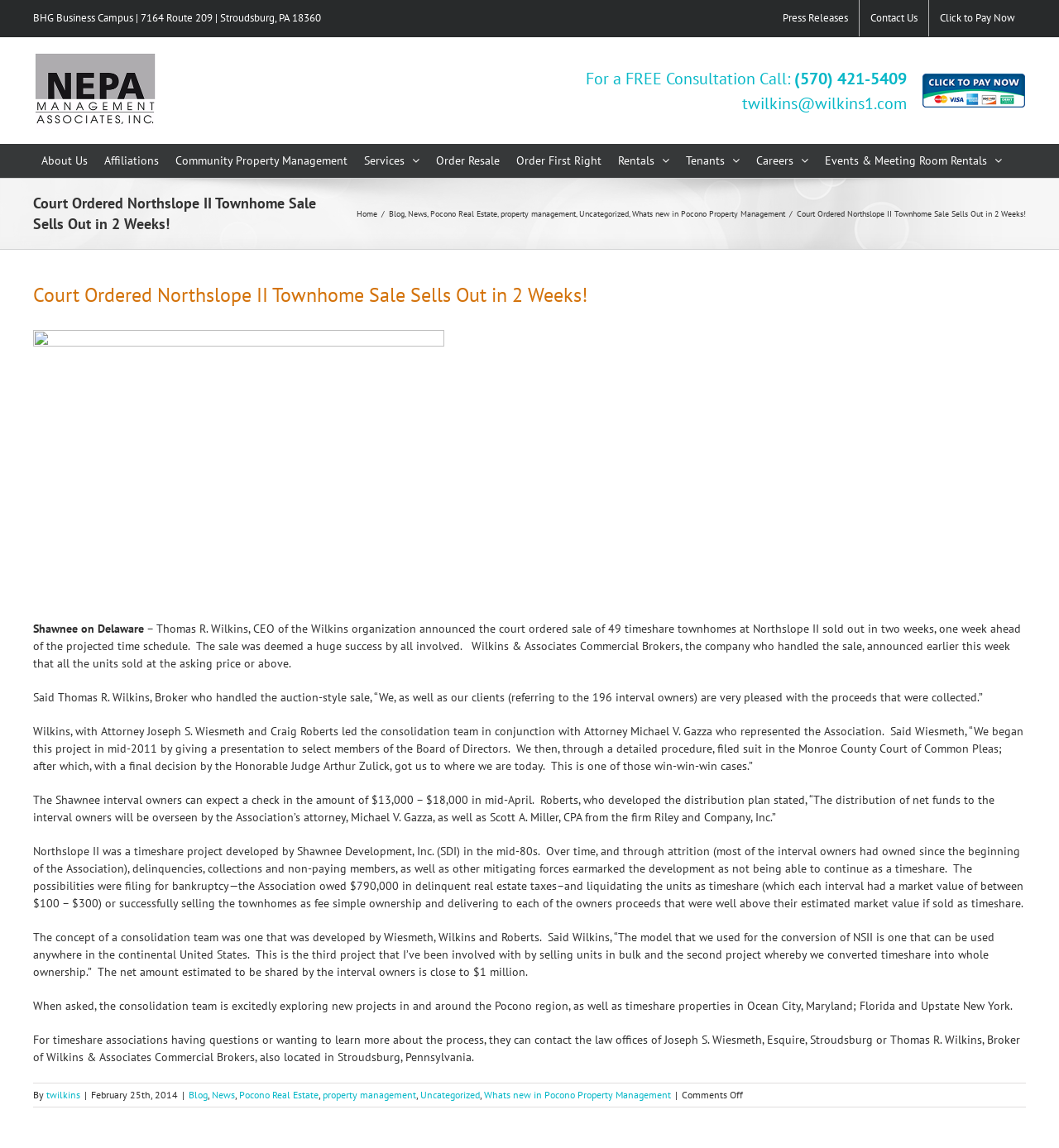Please find the bounding box coordinates of the clickable region needed to complete the following instruction: "Click Click to Pay Now". The bounding box coordinates must consist of four float numbers between 0 and 1, i.e., [left, top, right, bottom].

[0.877, 0.0, 0.969, 0.032]